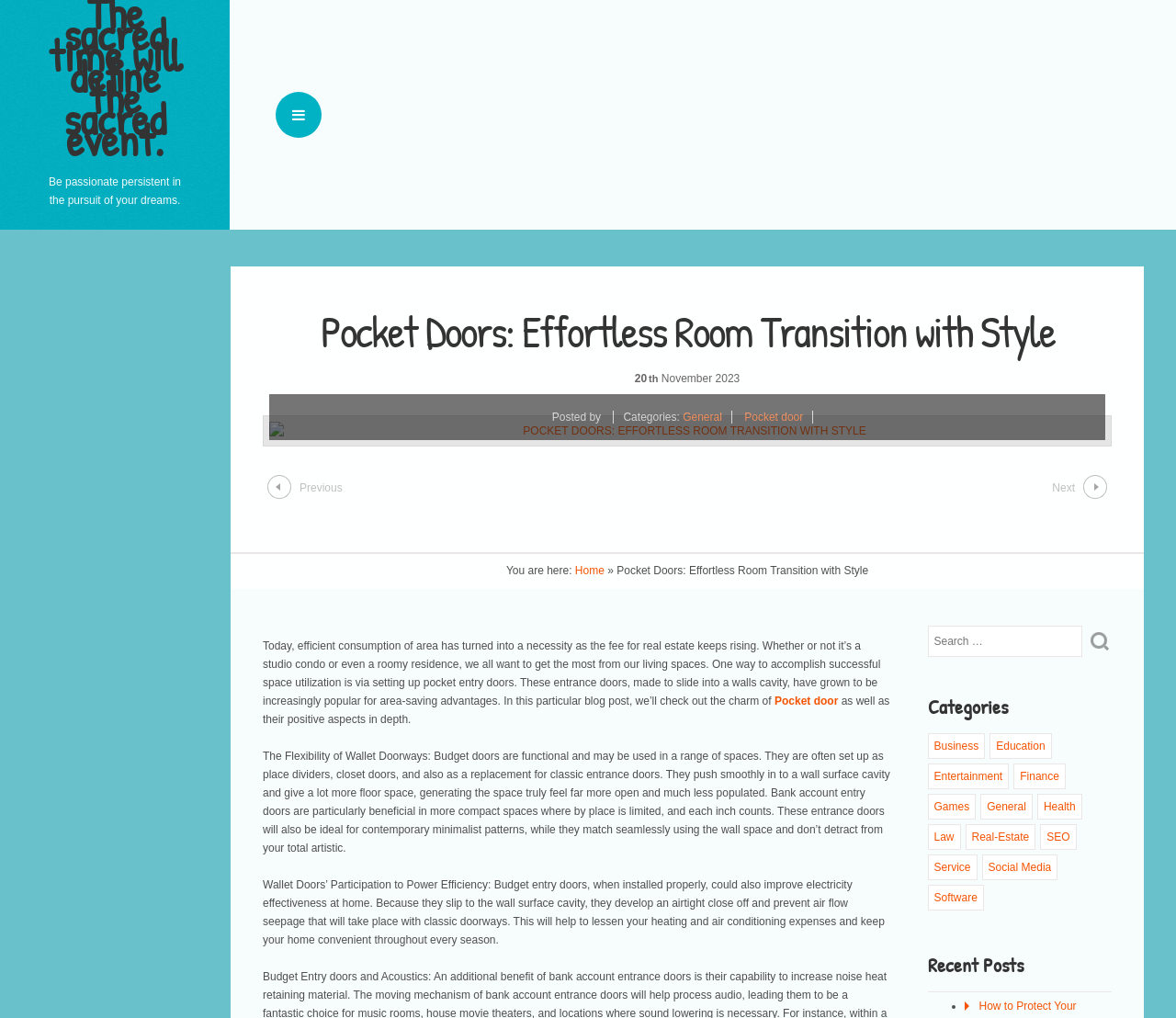Provide a comprehensive caption for the webpage.

This webpage is about pocket doors and their benefits in terms of space utilization and energy efficiency. At the top, there is a motivational quote "Be passionate persistent in the pursuit of your dreams." Below it, there is a heading "Pocket Doors: Effortless Room Transition with Style" which is also a link. To the right of this heading, there is a time element showing the date "20th November 2023". 

Below the heading, there is an image with the same title as the heading. To the right of the image, there are two lines of text, "Posted by" and "Categories:", followed by links to categories "General" and "Pocket door". 

Above the main content area, there are navigation links "← Previous" and "Next →". Below these links, there is a breadcrumb trail showing the current location "Home » Pocket Doors: Effortless Room Transition with Style". 

The main content area is divided into several sections. The first section introduces the concept of pocket doors and their benefits in terms of space utilization. The second section discusses the flexibility of pocket doors and how they can be used in various spaces. The third section explains how pocket doors can contribute to energy efficiency by preventing air seepage.

To the right of the main content area, there is a search bar with a textbox and a "Search" button. Below the search bar, there are categories listed, including "Business", "Education", "Entertainment", and others. At the bottom, there is a heading "Recent Posts" followed by a list marker, but the list items are not shown.